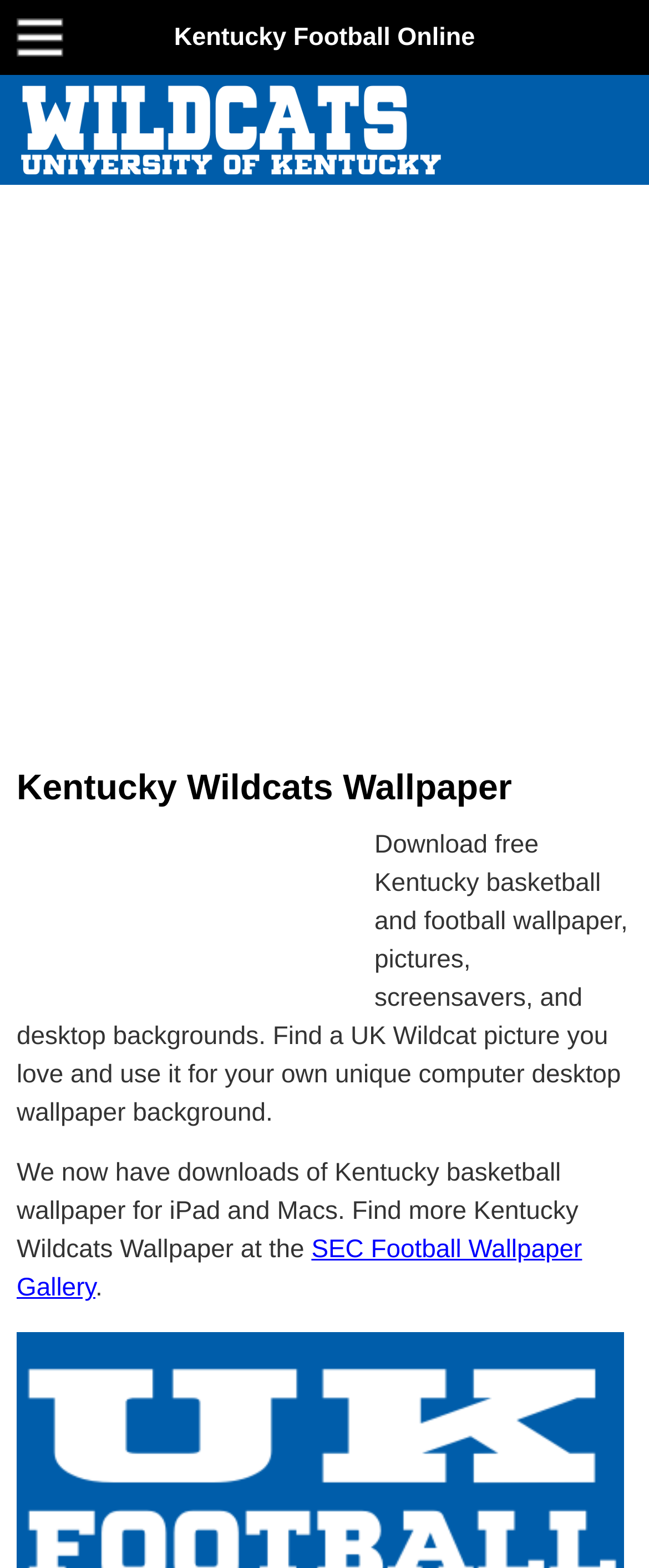Determine the main headline of the webpage and provide its text.

Kentucky Wildcats Wallpaper